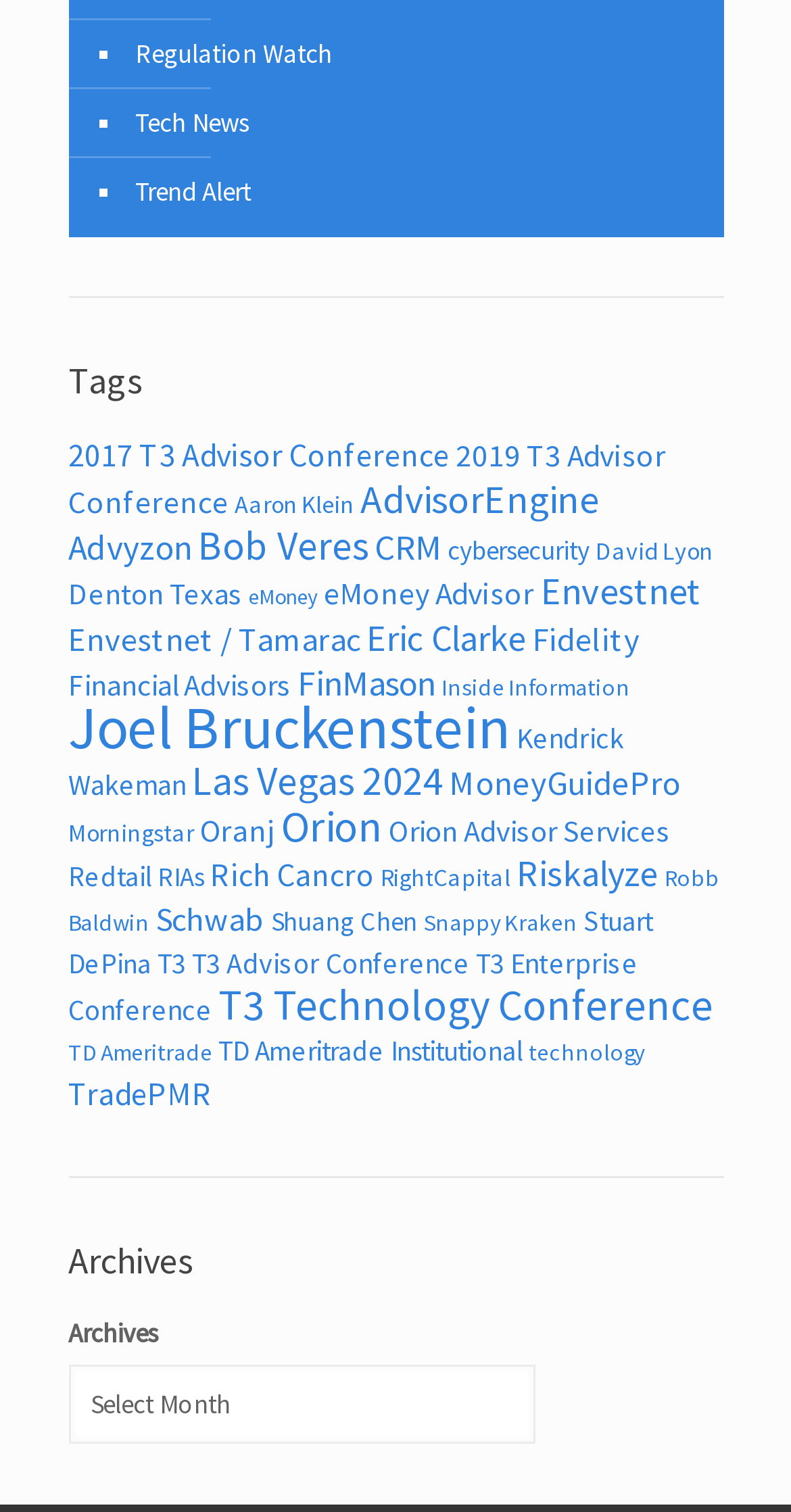Identify the bounding box for the described UI element. Provide the coordinates in (top-left x, top-left y, bottom-right x, bottom-right y) format with values ranging from 0 to 1: #satelliteradio

None